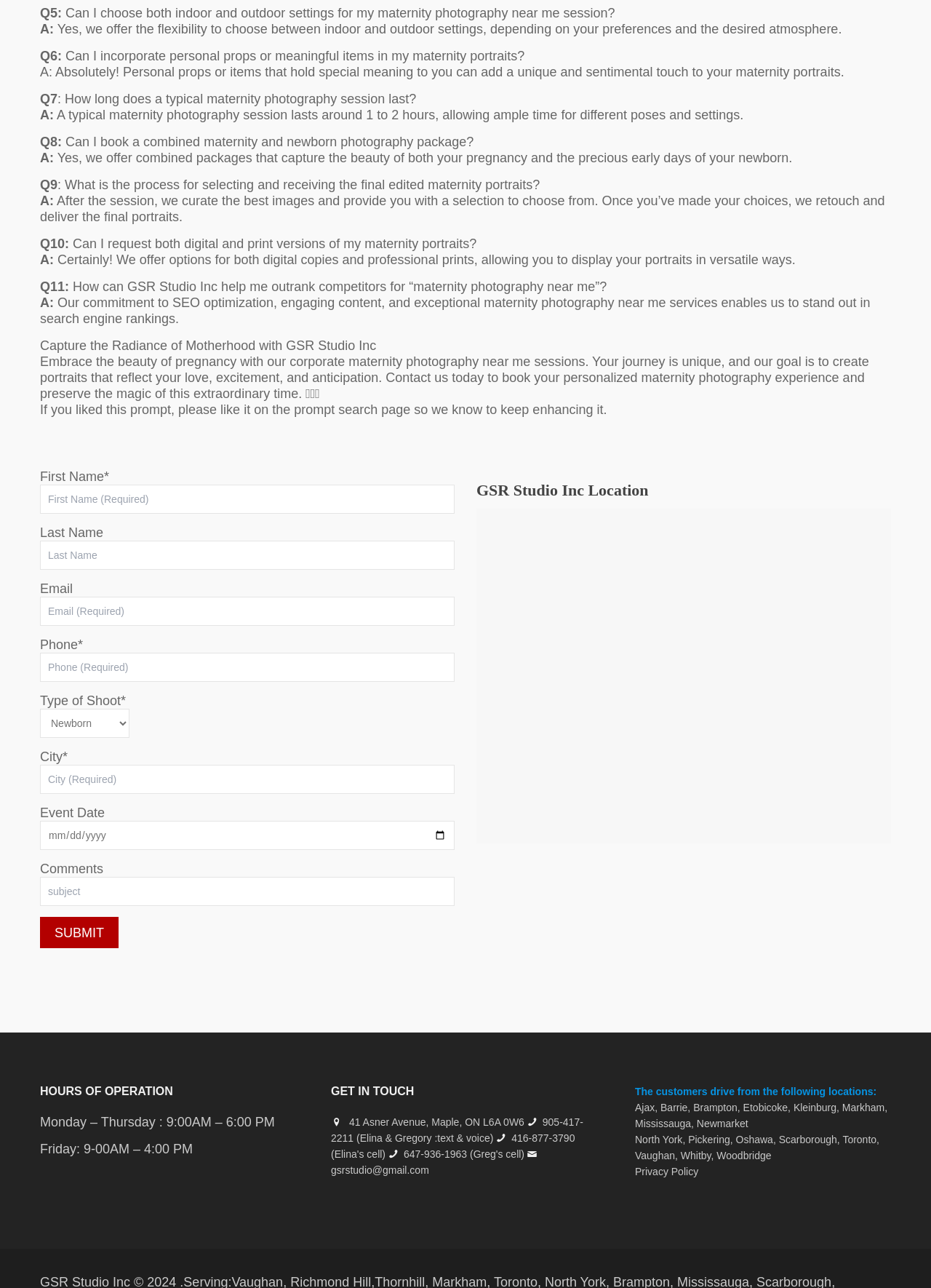Locate the bounding box coordinates of the element that needs to be clicked to carry out the instruction: "Click submit". The coordinates should be given as four float numbers ranging from 0 to 1, i.e., [left, top, right, bottom].

[0.043, 0.712, 0.127, 0.736]